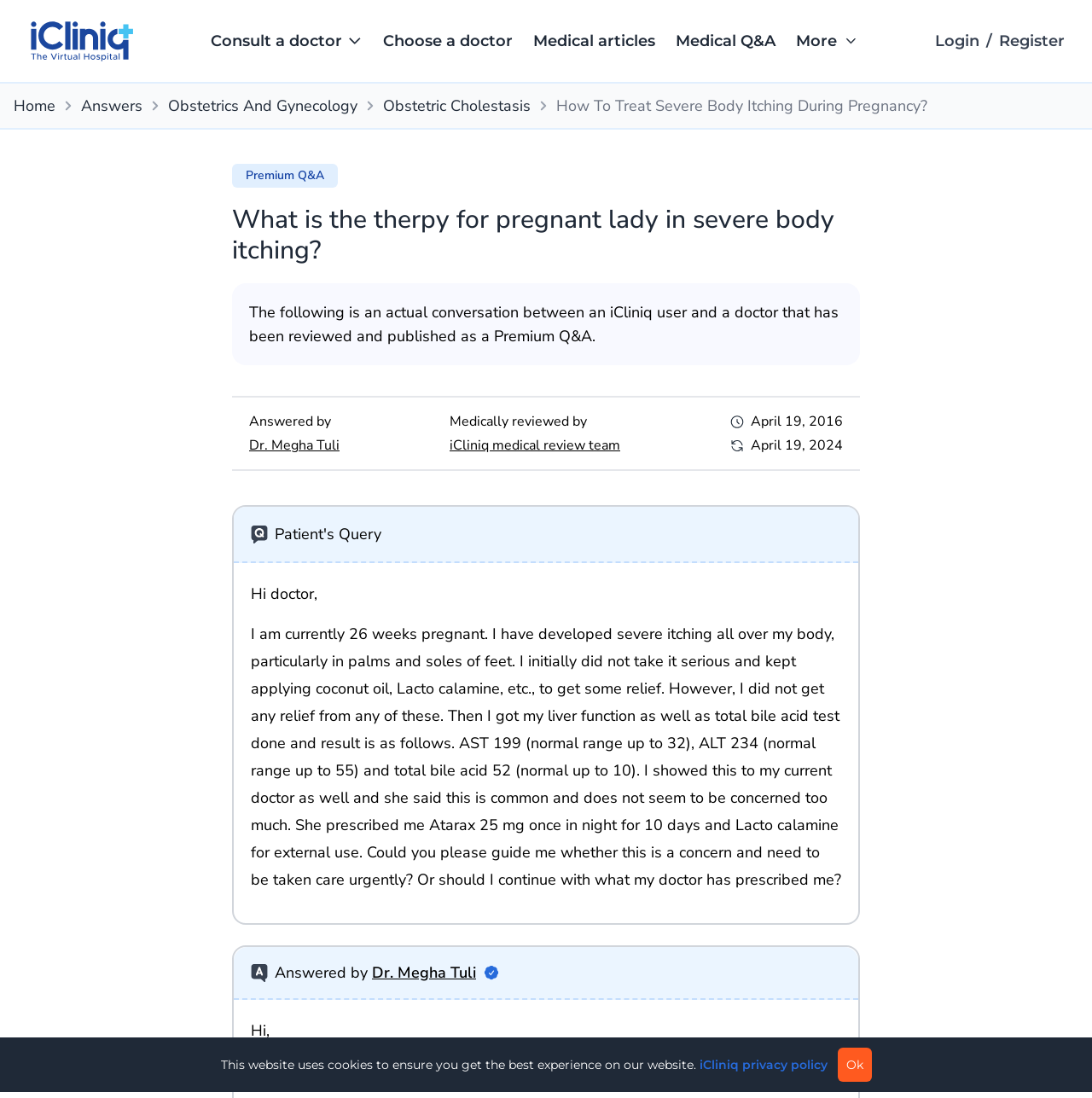Could you provide the bounding box coordinates for the portion of the screen to click to complete this instruction: "Click the 'More' button"?

[0.729, 0.026, 0.785, 0.048]